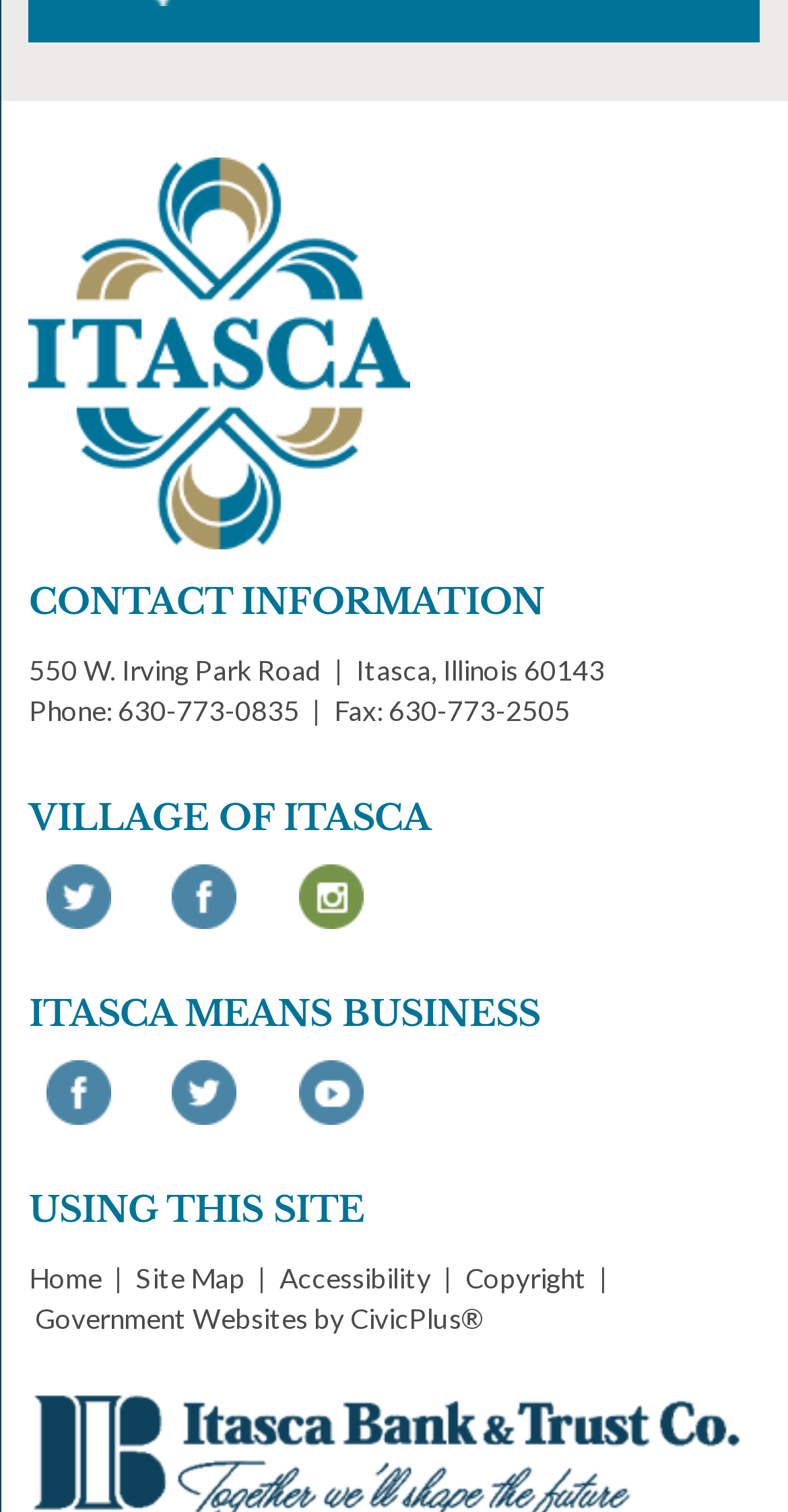Given the description "Home", provide the bounding box coordinates of the corresponding UI element.

None